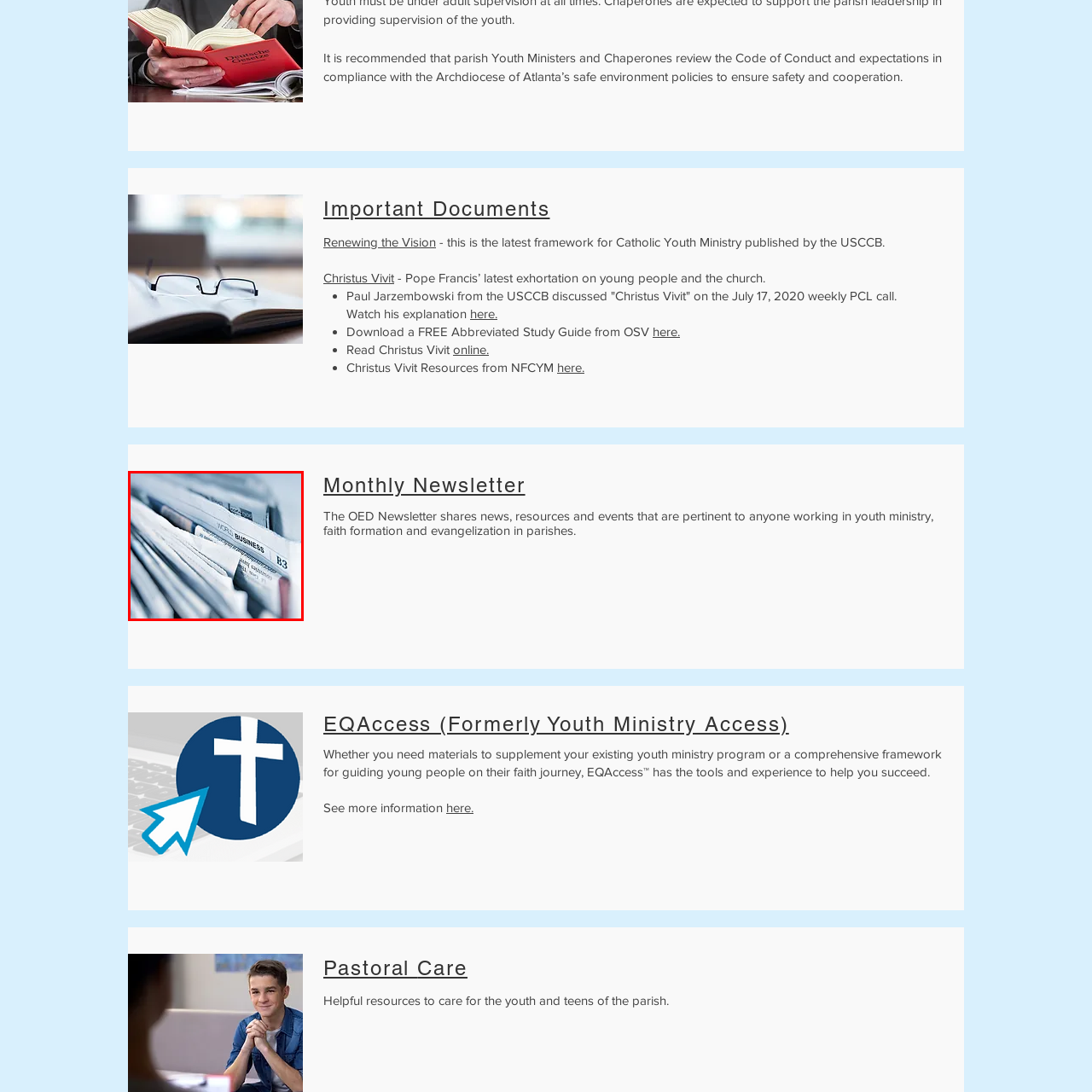Please look at the image highlighted by the red box, What is the purpose of the image in the context of the surrounding text?
 Provide your answer using a single word or phrase.

To illustrate informative documents